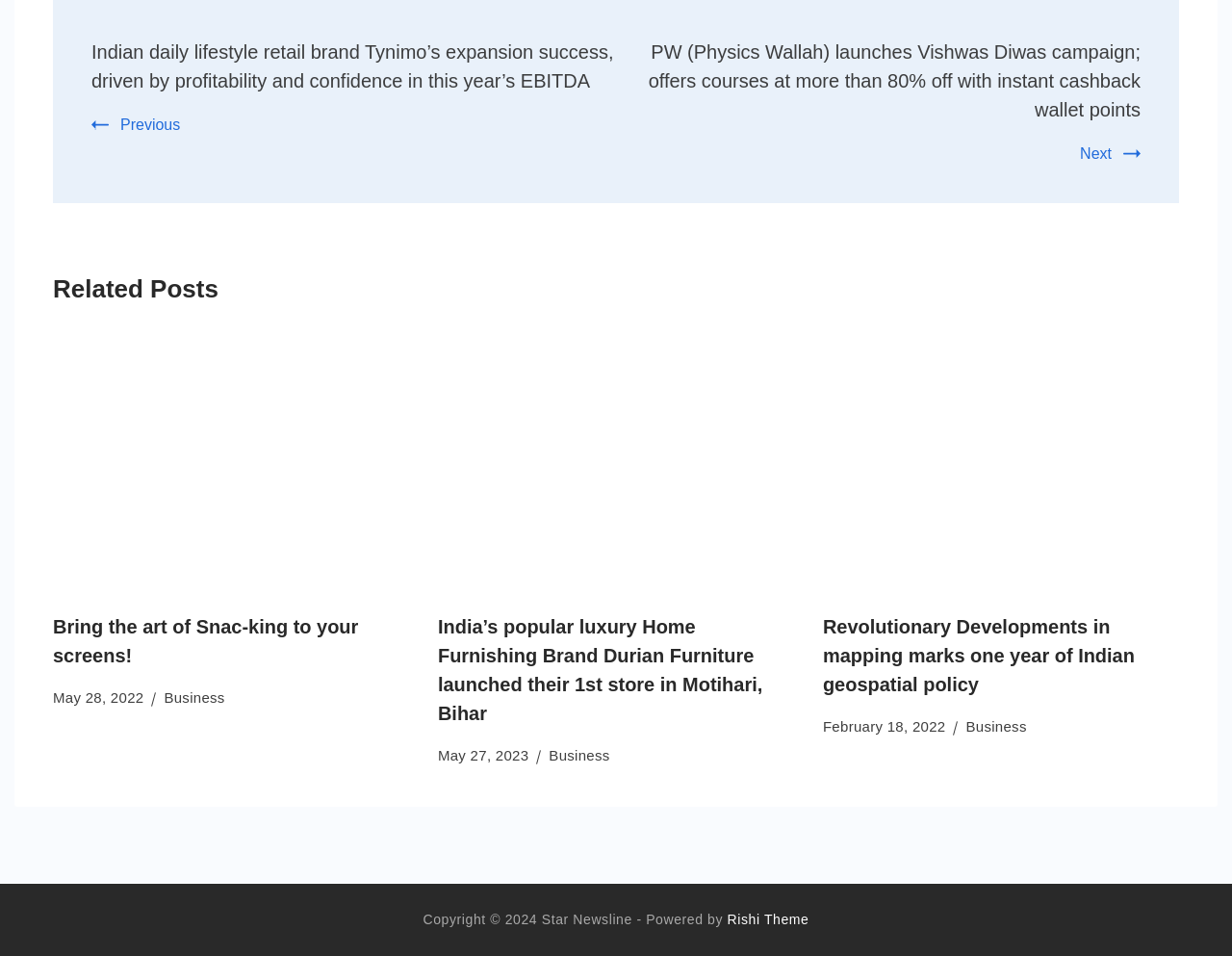What is the topic of the first article?
Based on the image, answer the question in a detailed manner.

The first article's heading is 'Indian daily lifestyle retail brand Tynimo’s expansion success, driven by profitability and confidence in this year’s EBITDA', which indicates that the topic of the article is about an Indian daily lifestyle retail brand, specifically Tynimo.